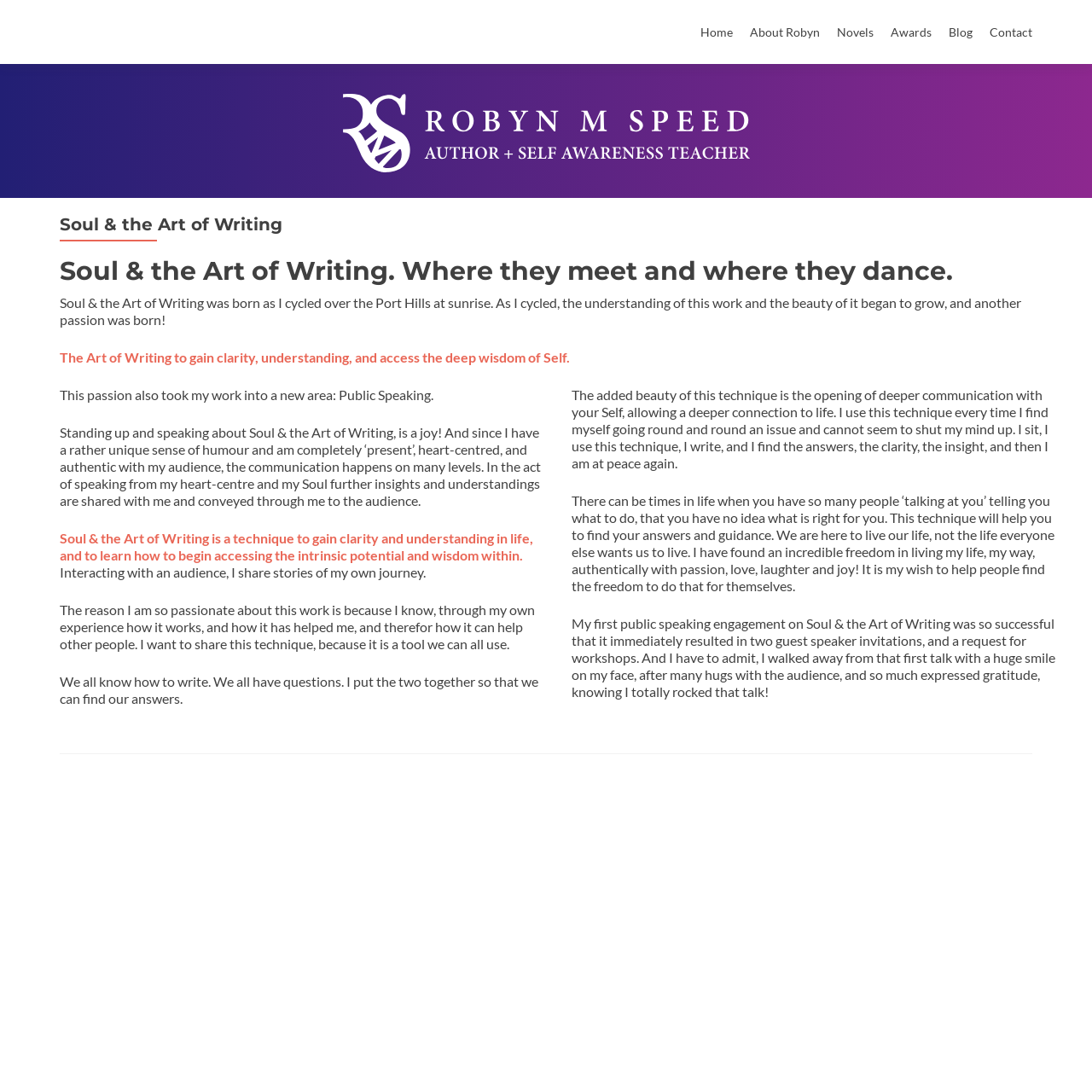With reference to the screenshot, provide a detailed response to the question below:
What is the author's name?

The author's name is mentioned in the webpage title 'Soul & the Art of Writing – Robyn M Speed' and also in the link 'About Robyn' in the navigation menu.